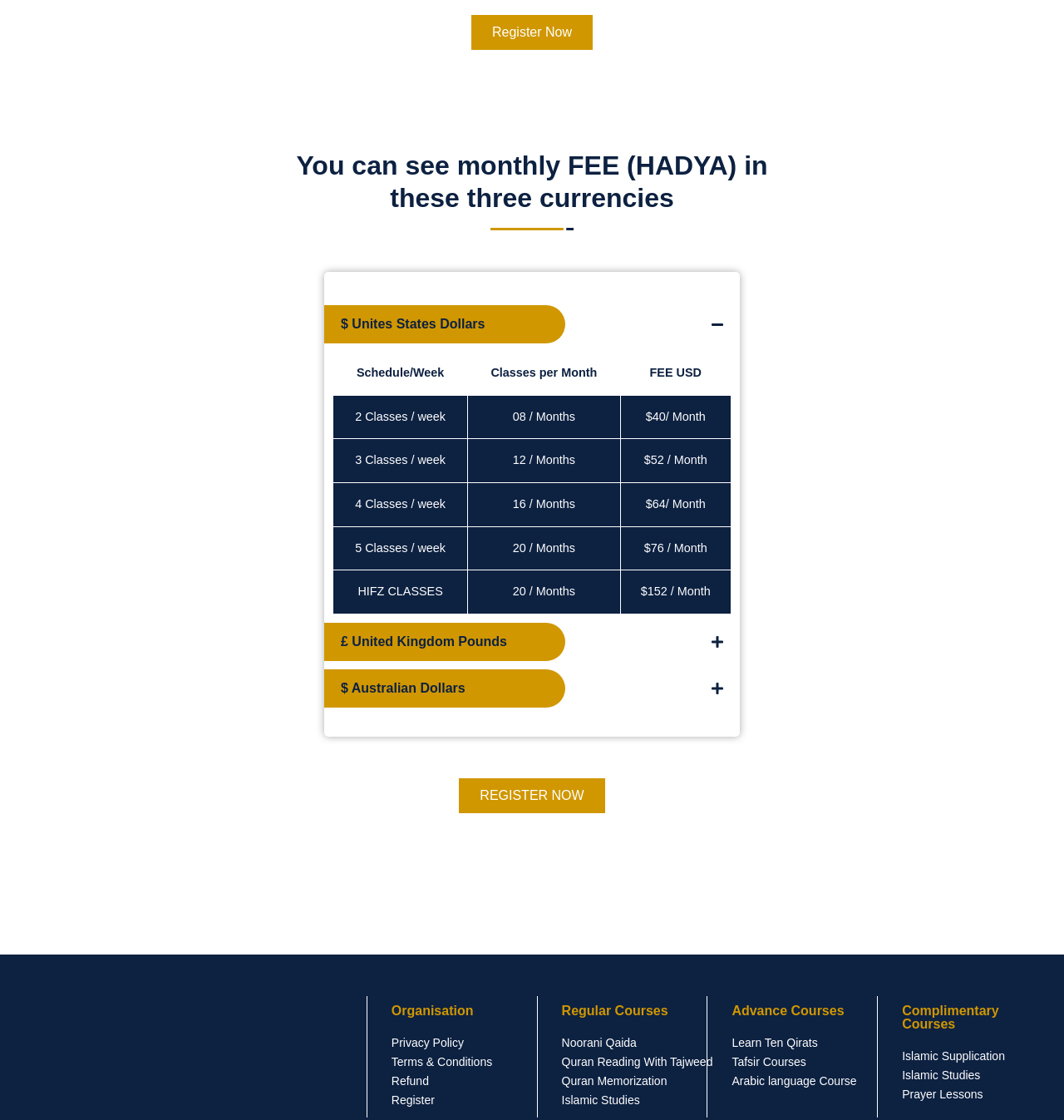What is the FEE USD for 2 classes per week?
Please respond to the question with a detailed and well-explained answer.

The webpage provides a table with FEE (HADYA) information, and in the row corresponding to 2 classes per week, the FEE USD is listed as $40/ Month.